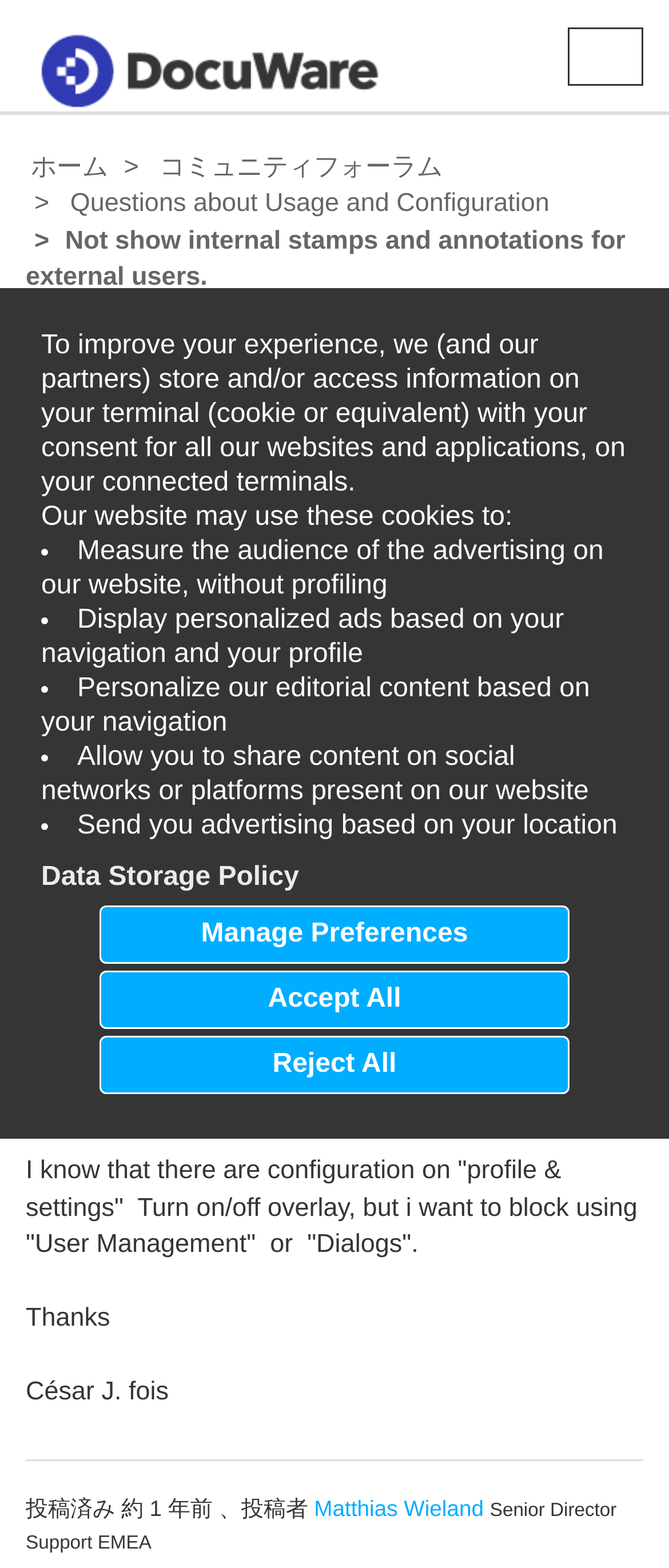Please find the bounding box coordinates of the element that you should click to achieve the following instruction: "Click the 'Manage Preferences' button". The coordinates should be presented as four float numbers between 0 and 1: [left, top, right, bottom].

[0.149, 0.577, 0.851, 0.615]